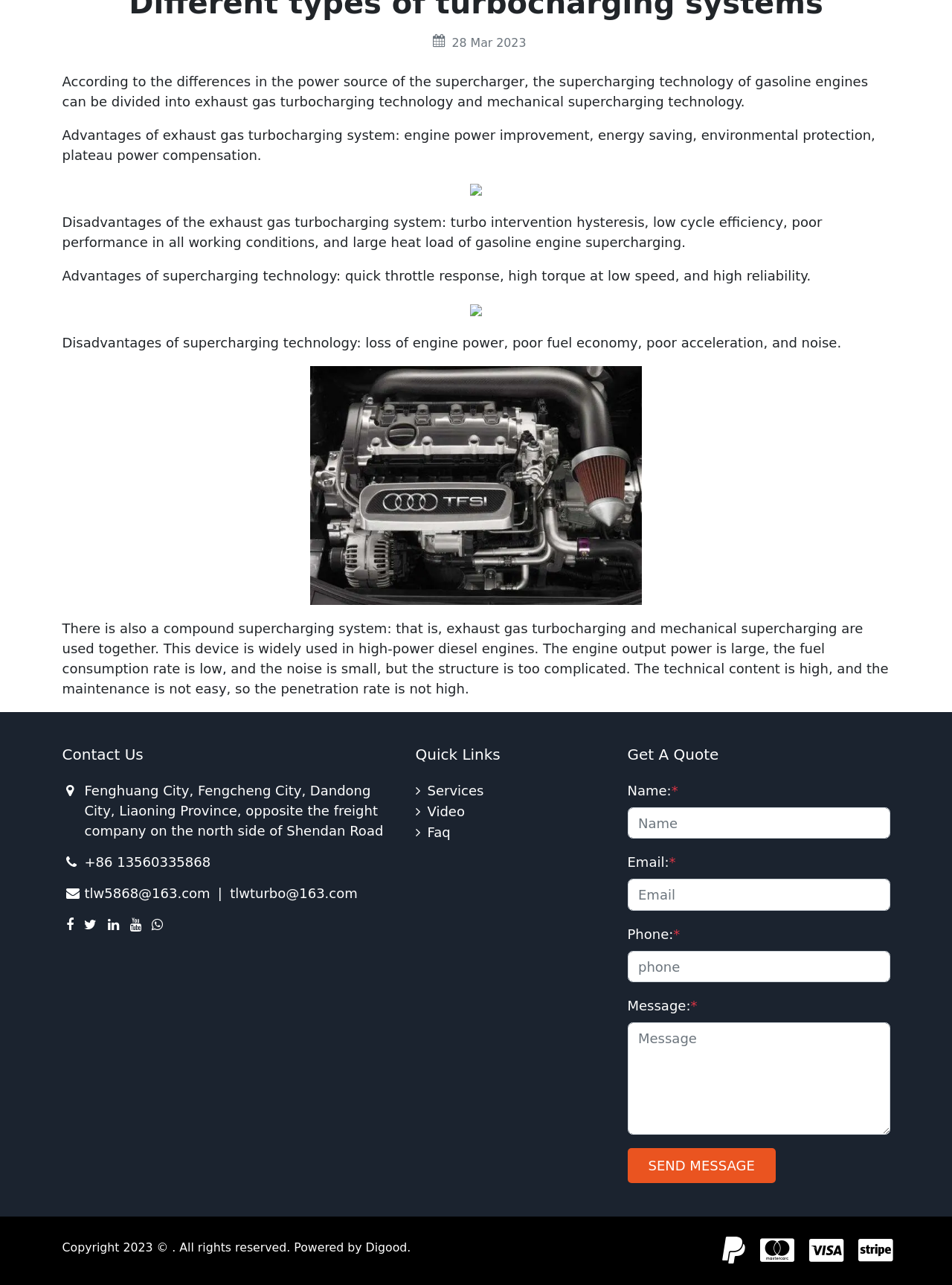Find the bounding box coordinates of the clickable element required to execute the following instruction: "Click the 'Contact Us' link". Provide the coordinates as four float numbers between 0 and 1, i.e., [left, top, right, bottom].

[0.065, 0.58, 0.415, 0.594]